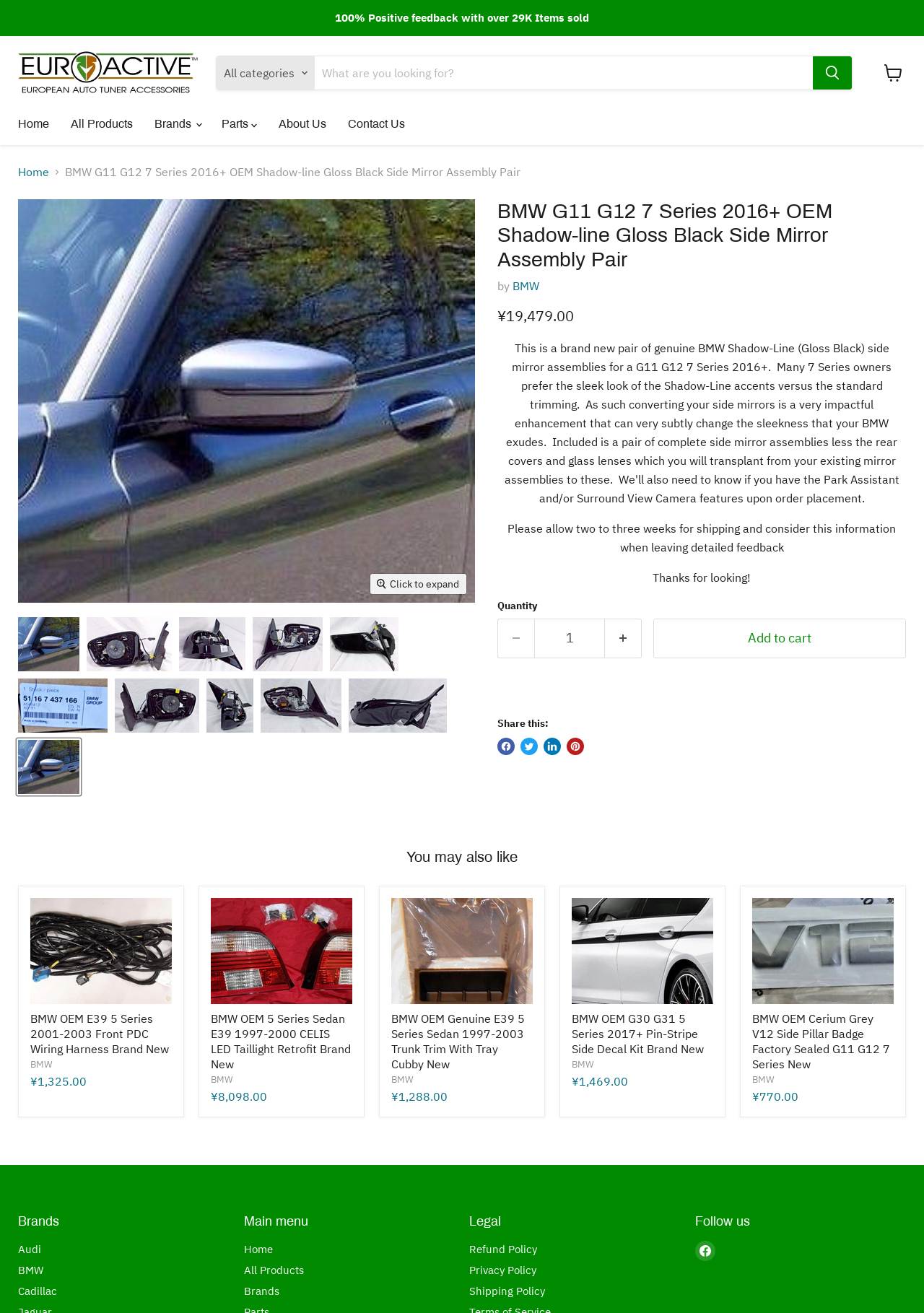What is the function of the 'Add to cart' button? Please answer the question using a single word or phrase based on the image.

Add product to cart